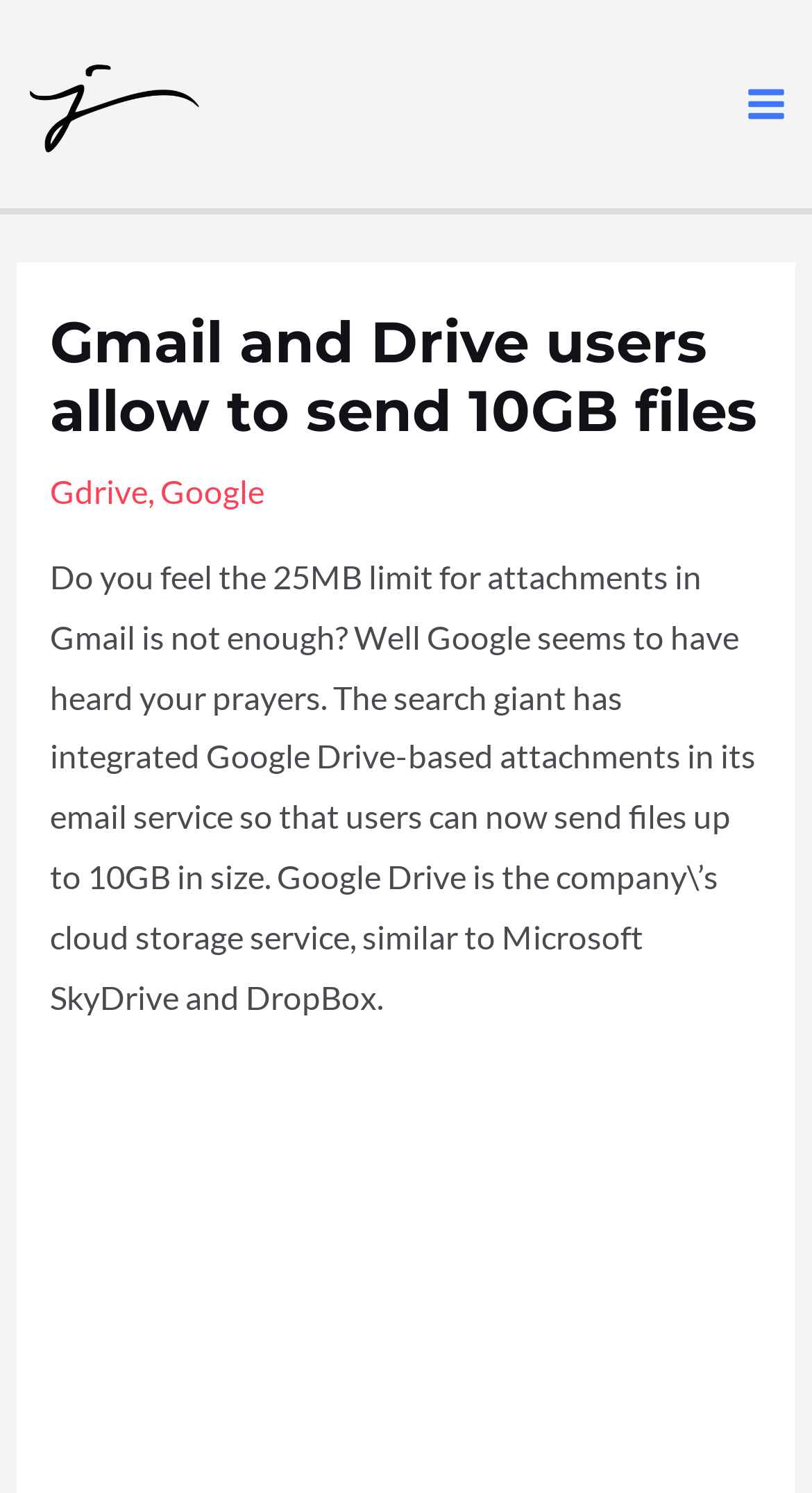Identify and provide the text content of the webpage's primary headline.

Gmail and Drive users allow to send 10GB files